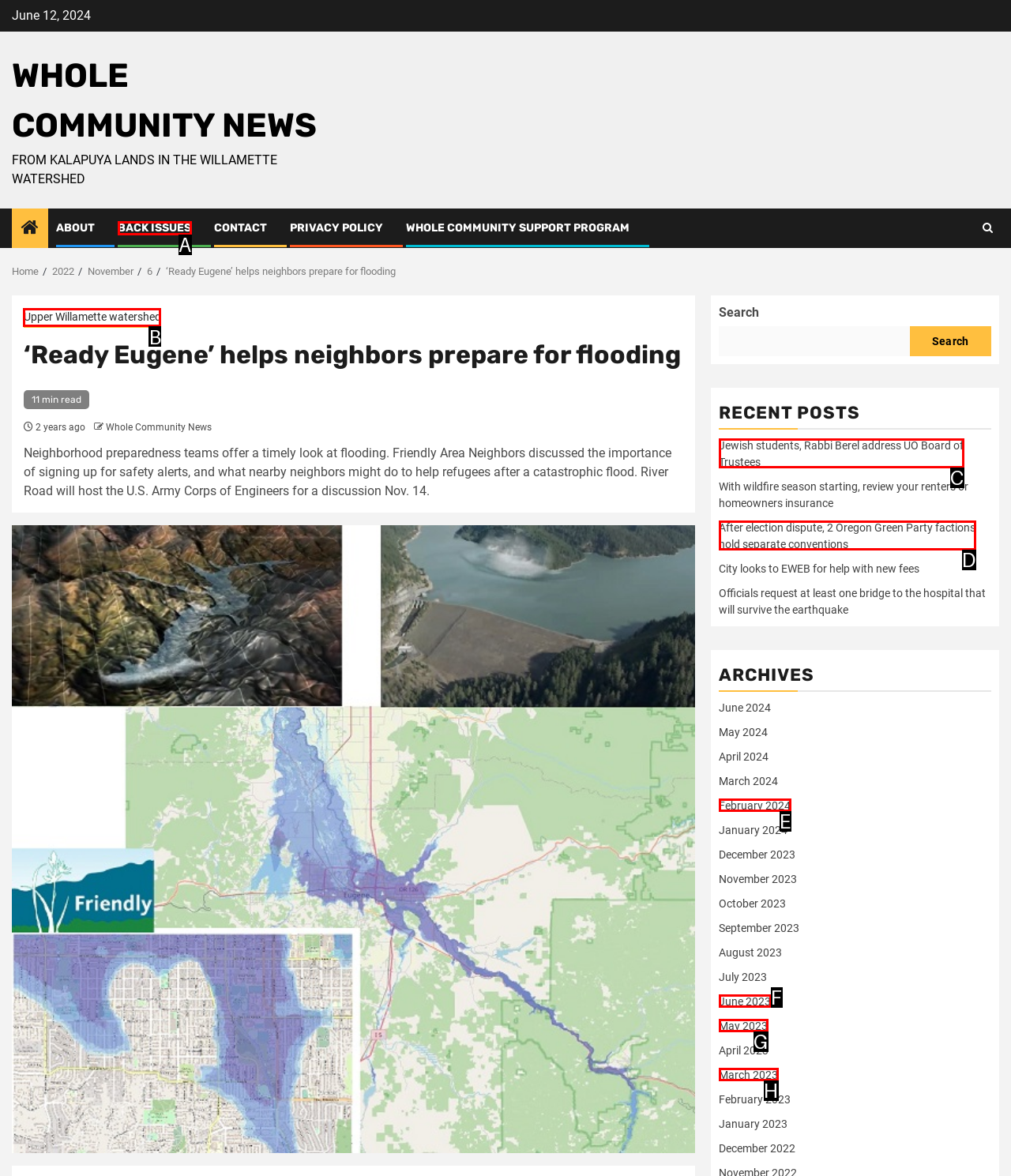Identify which lettered option to click to carry out the task: Read the 'Upper Willamette watershed' article. Provide the letter as your answer.

B